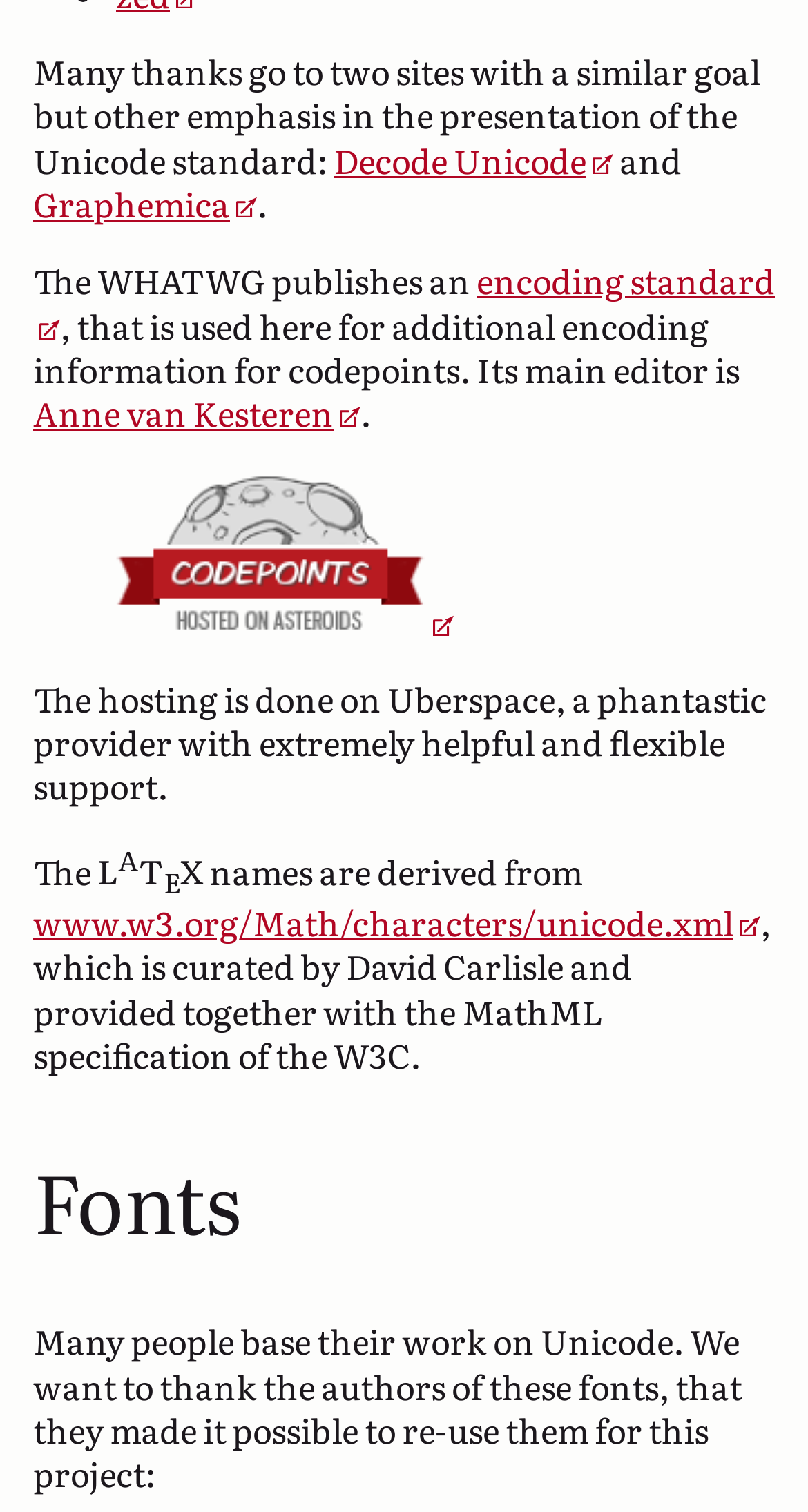Provide the bounding box coordinates of the HTML element described by the text: "Read more about this site.".

[0.265, 0.915, 0.649, 0.936]